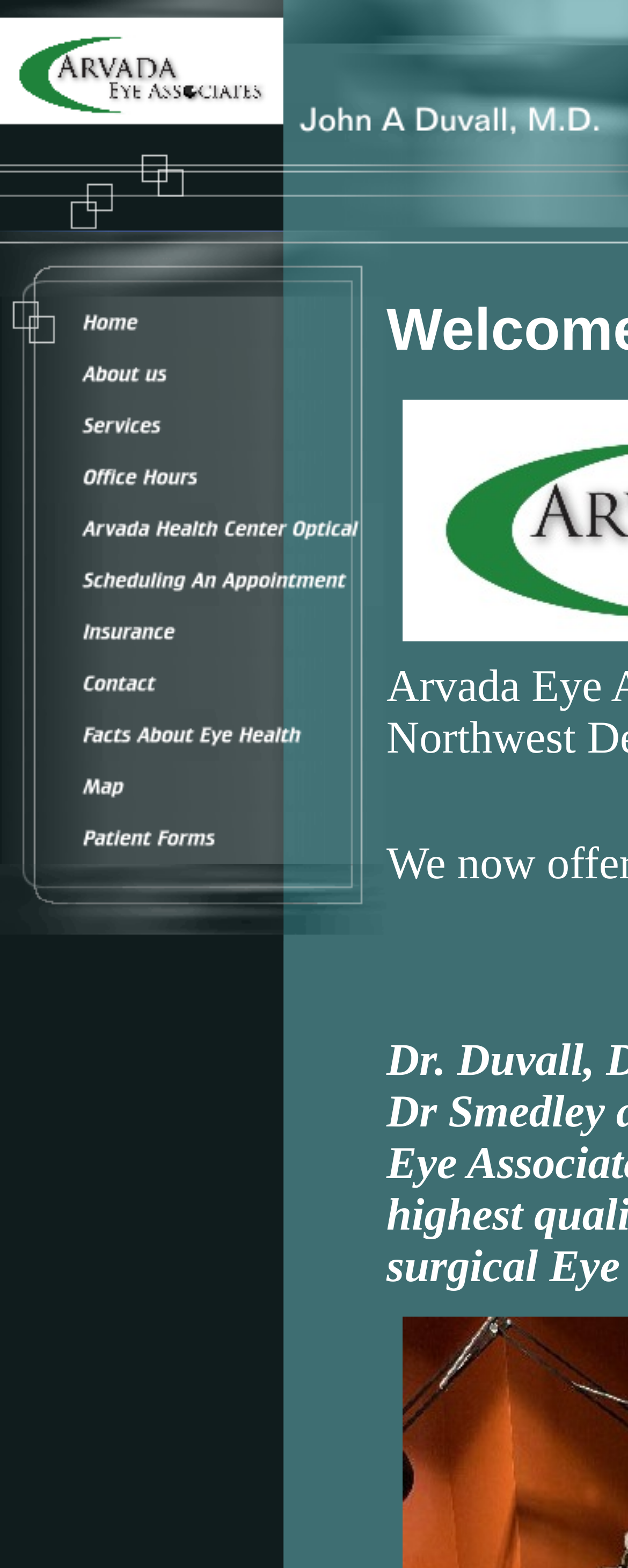Please predict the bounding box coordinates of the element's region where a click is necessary to complete the following instruction: "Go to the phpBB forum software website". The coordinates should be represented by four float numbers between 0 and 1, i.e., [left, top, right, bottom].

None